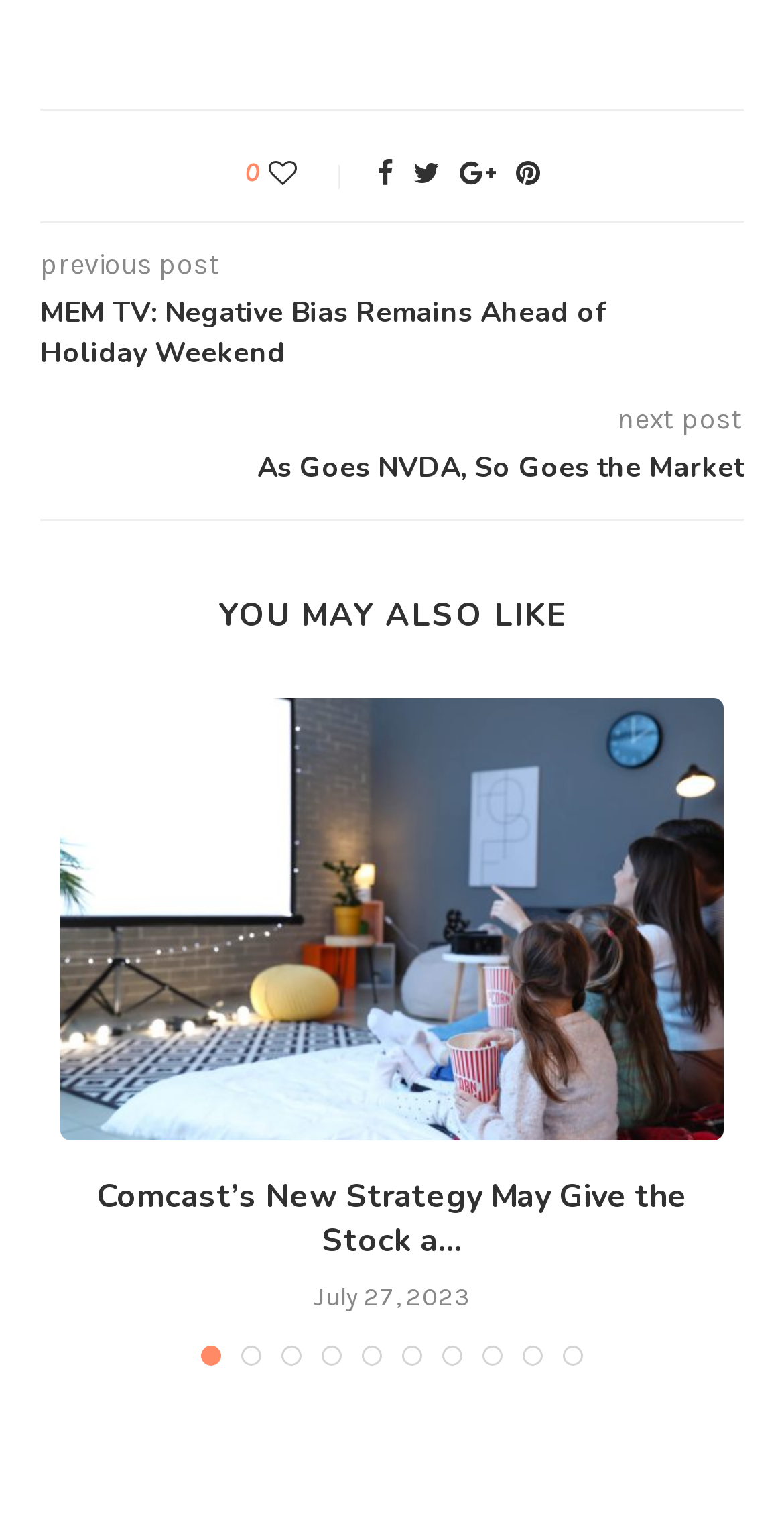Please pinpoint the bounding box coordinates for the region I should click to adhere to this instruction: "View Comcast’s New Strategy May Give the Stock a Surge".

[0.077, 0.456, 0.923, 0.746]